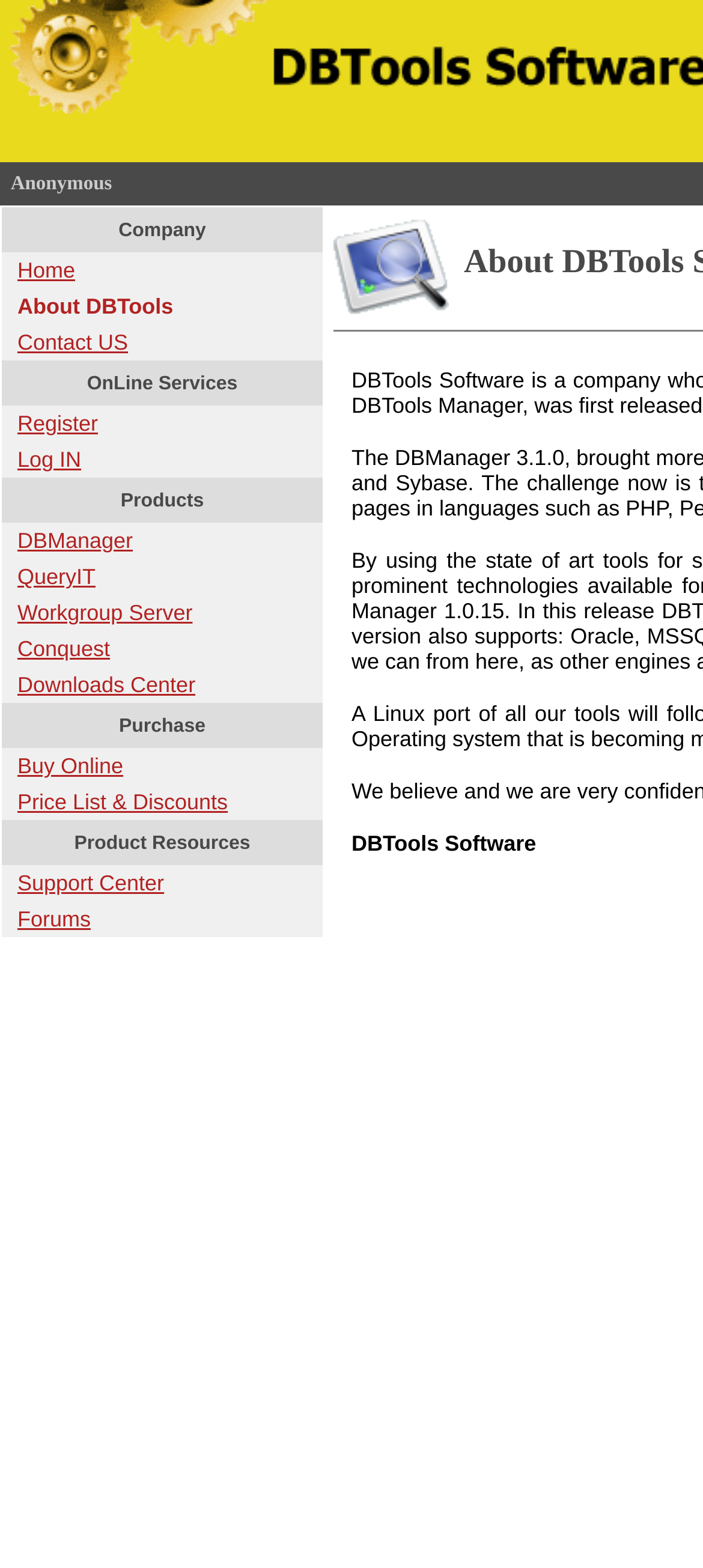How many rows are there in the navigation table?
Look at the image and provide a detailed response to the question.

I counted the number of rows in the navigation table, which includes 19 rows, each containing a link or a label.